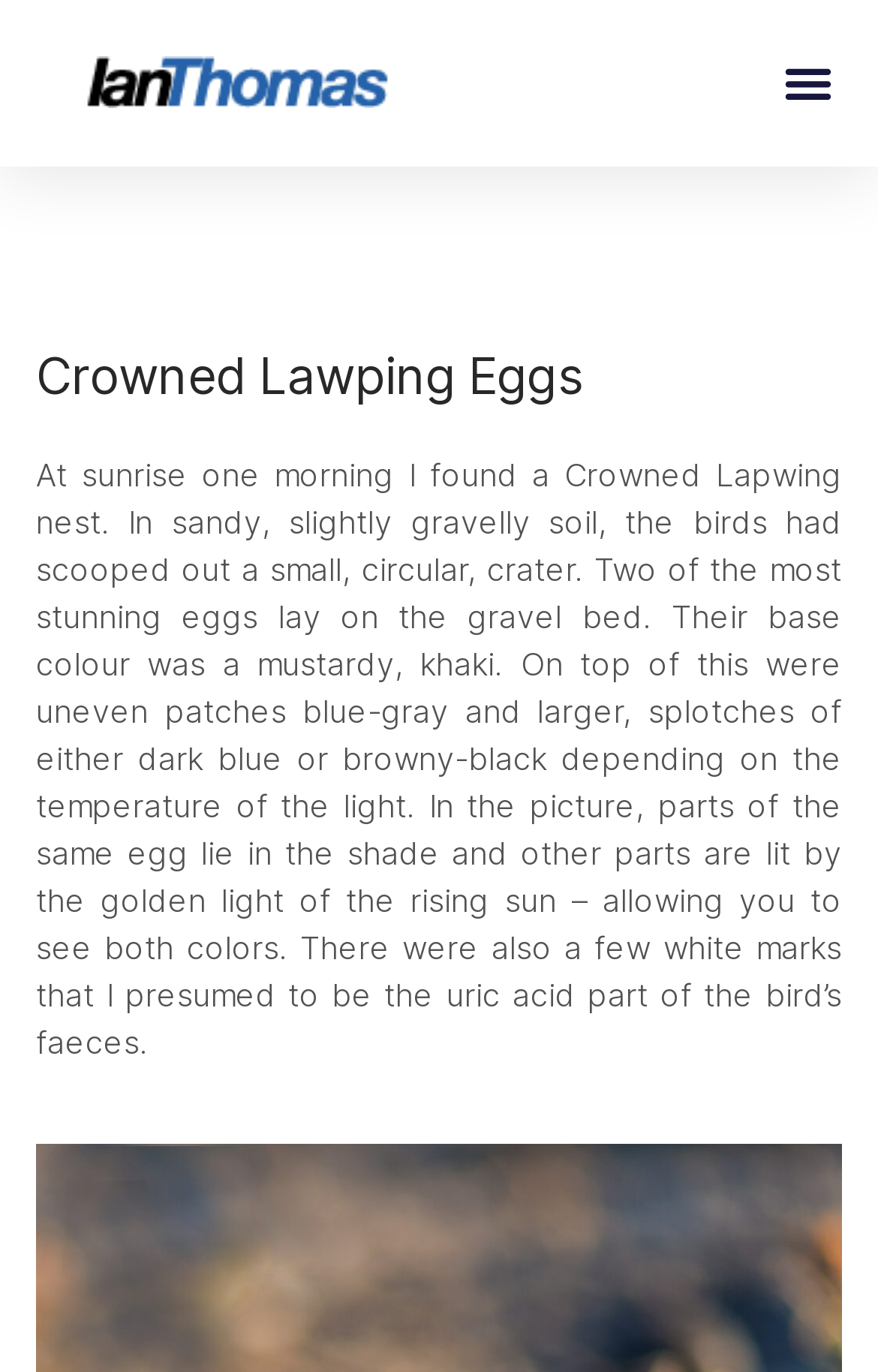Your task is to extract the text of the main heading from the webpage.

Crowned Lawping Eggs